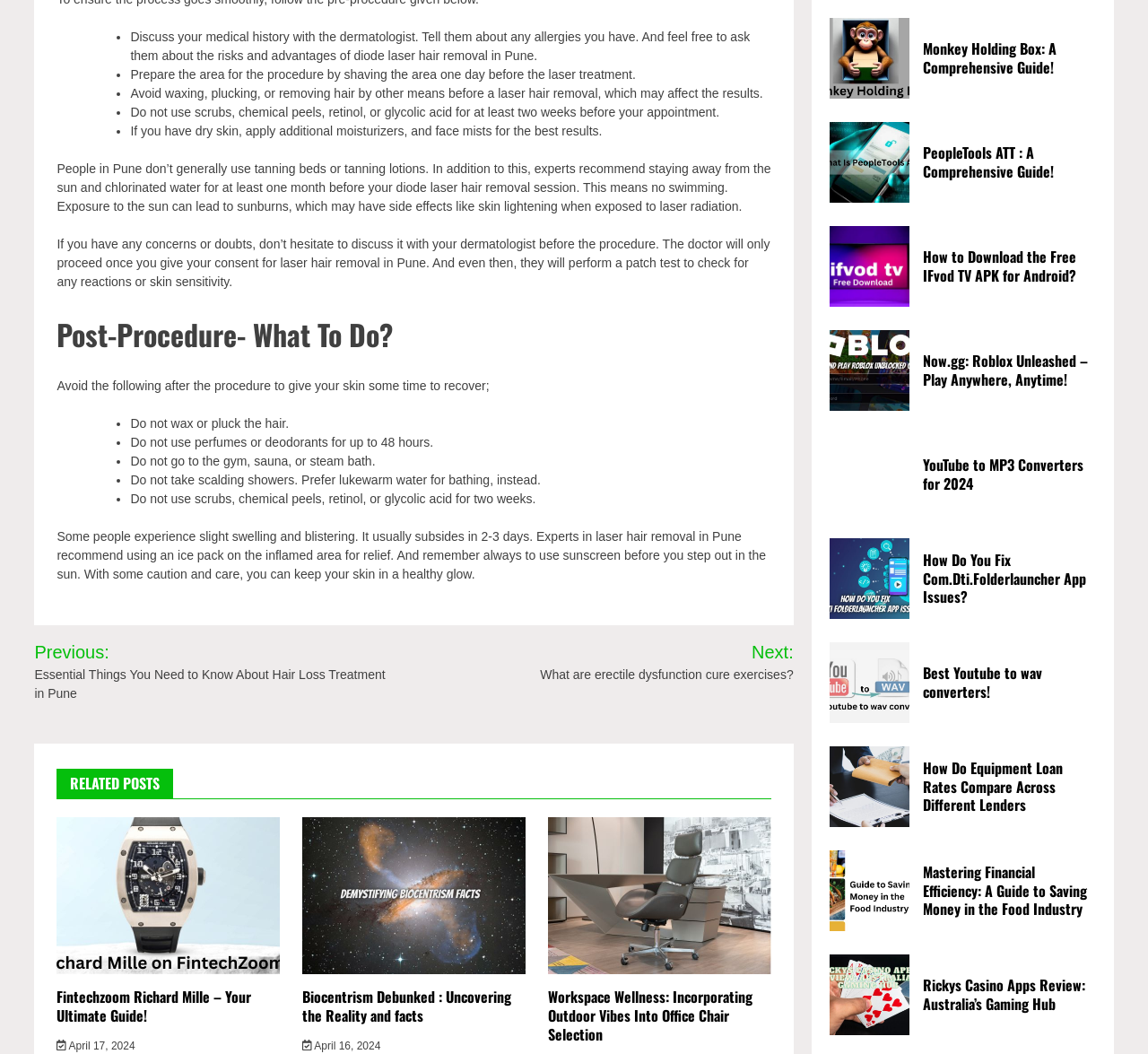Determine the bounding box coordinates of the clickable area required to perform the following instruction: "Learn about VPN and Anti-virus Software". The coordinates should be represented as four float numbers between 0 and 1: [left, top, right, bottom].

None